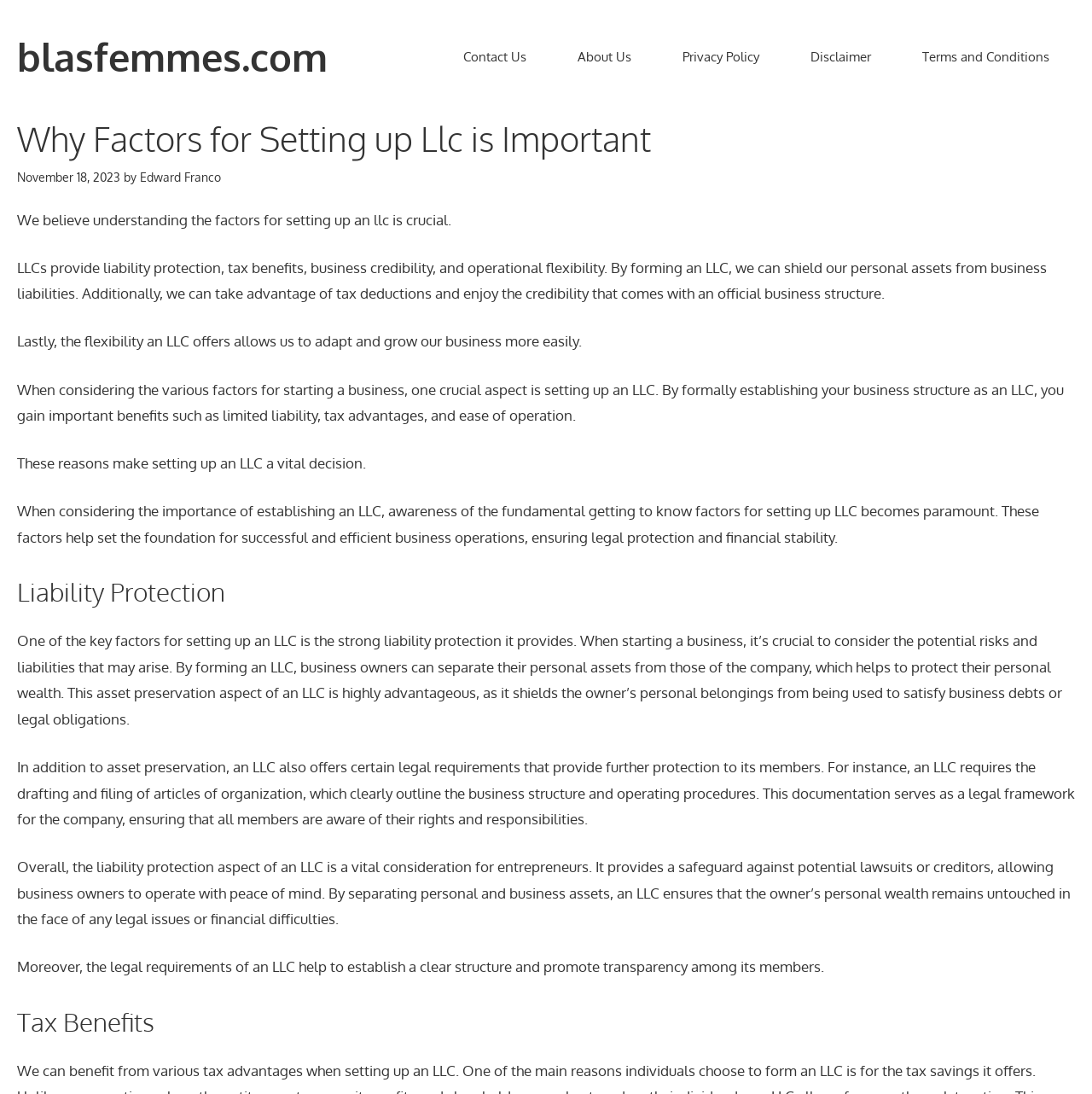Specify the bounding box coordinates of the region I need to click to perform the following instruction: "Click the 'Contact Us' link". The coordinates must be four float numbers in the range of 0 to 1, i.e., [left, top, right, bottom].

[0.401, 0.037, 0.505, 0.068]